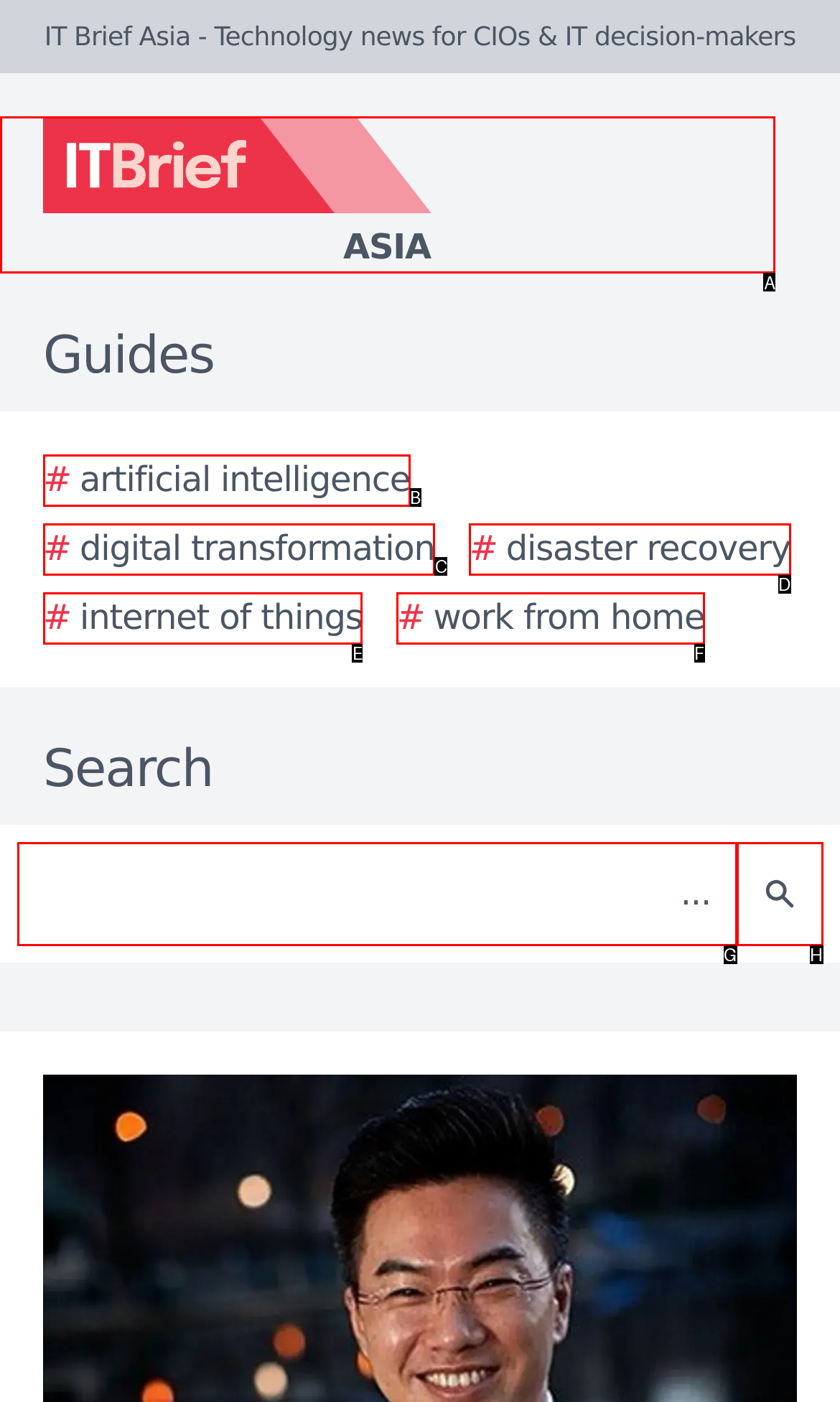Select the correct option from the given choices to perform this task: Click the IT Brief Asia logo. Provide the letter of that option.

A